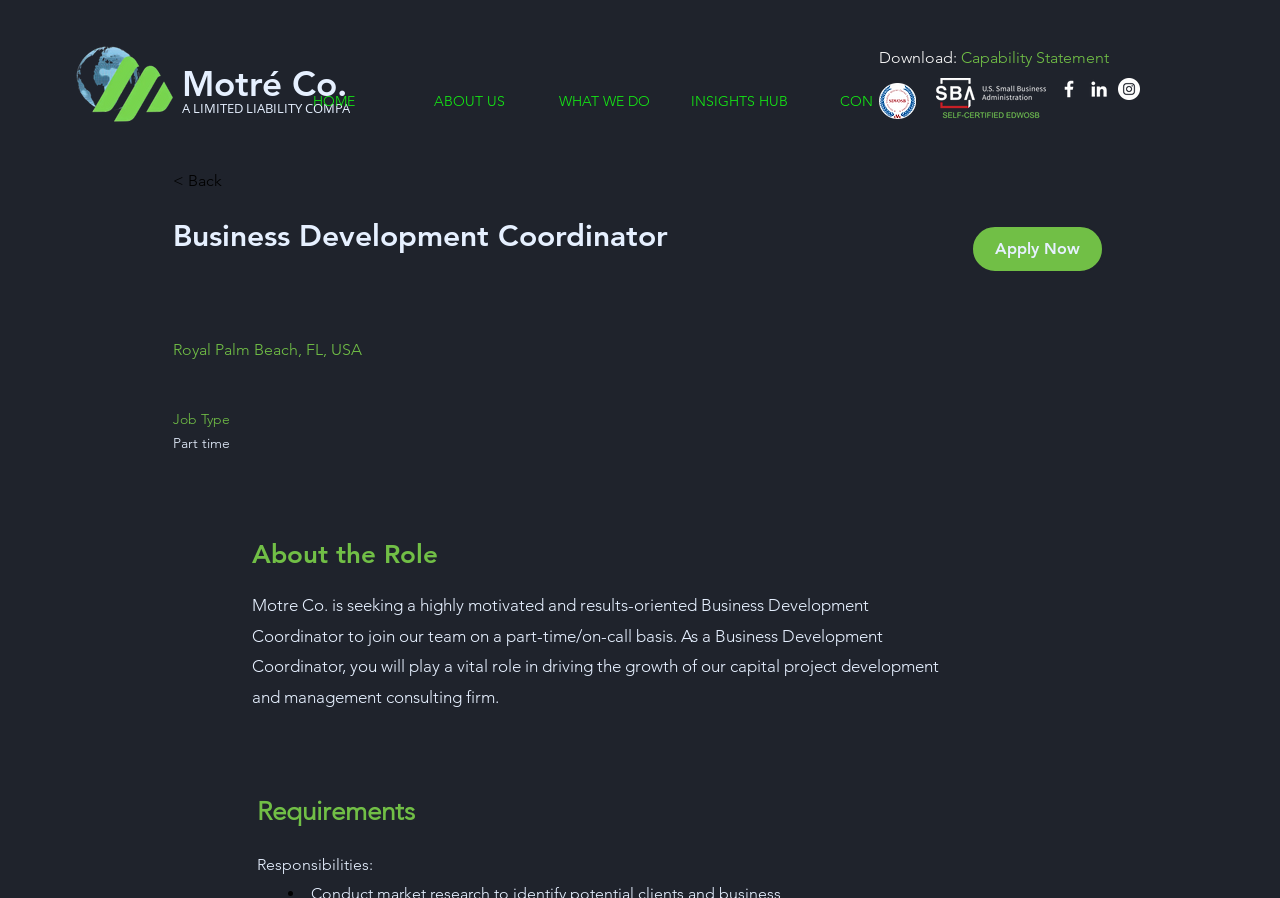Predict the bounding box coordinates of the UI element that matches this description: "Apply Now". The coordinates should be in the format [left, top, right, bottom] with each value between 0 and 1.

[0.759, 0.251, 0.862, 0.304]